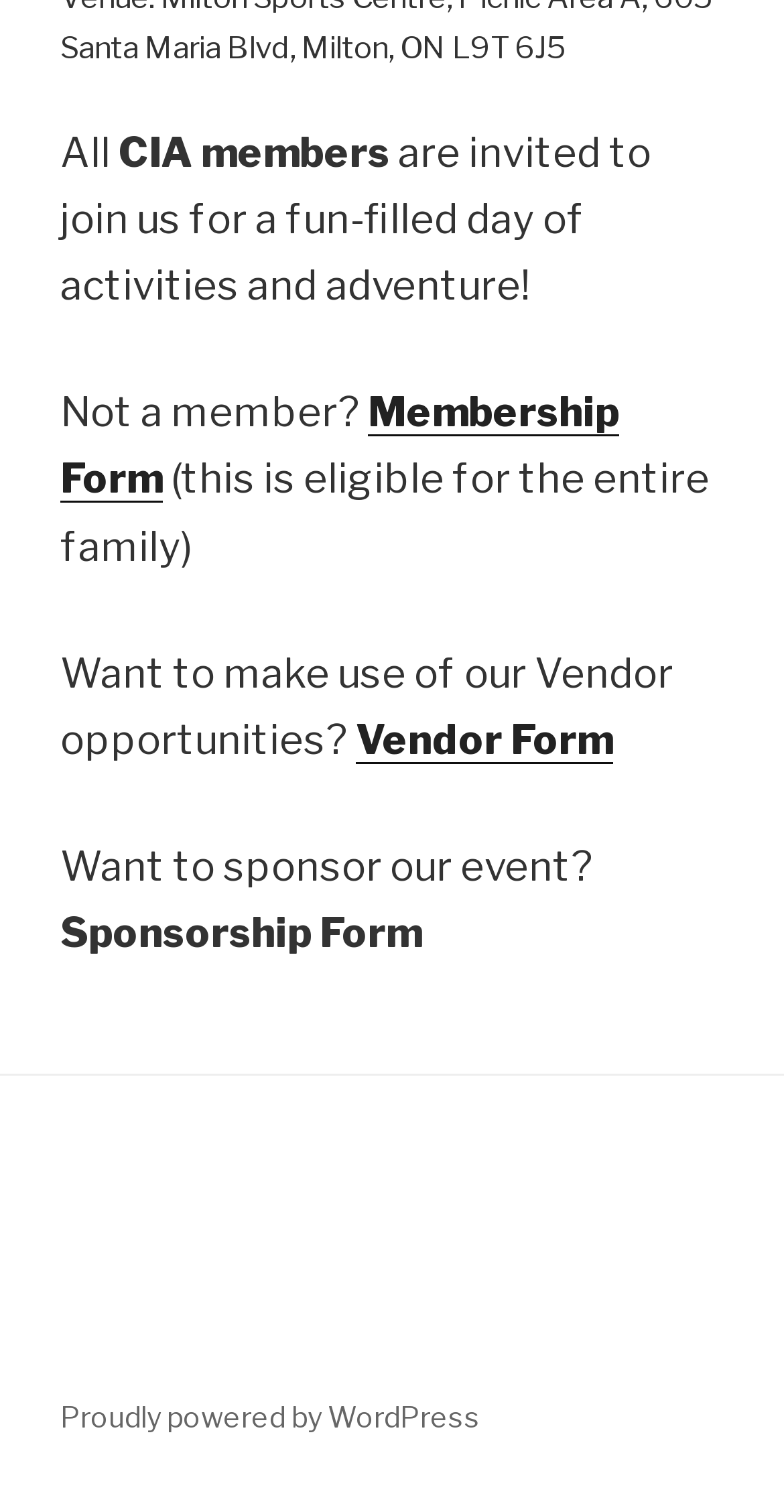Please look at the image and answer the question with a detailed explanation: What type of organization is hosting the event?

The type of organization hosting the event is CIA, as mentioned in the static text 'CIA members are invited to join us...'.